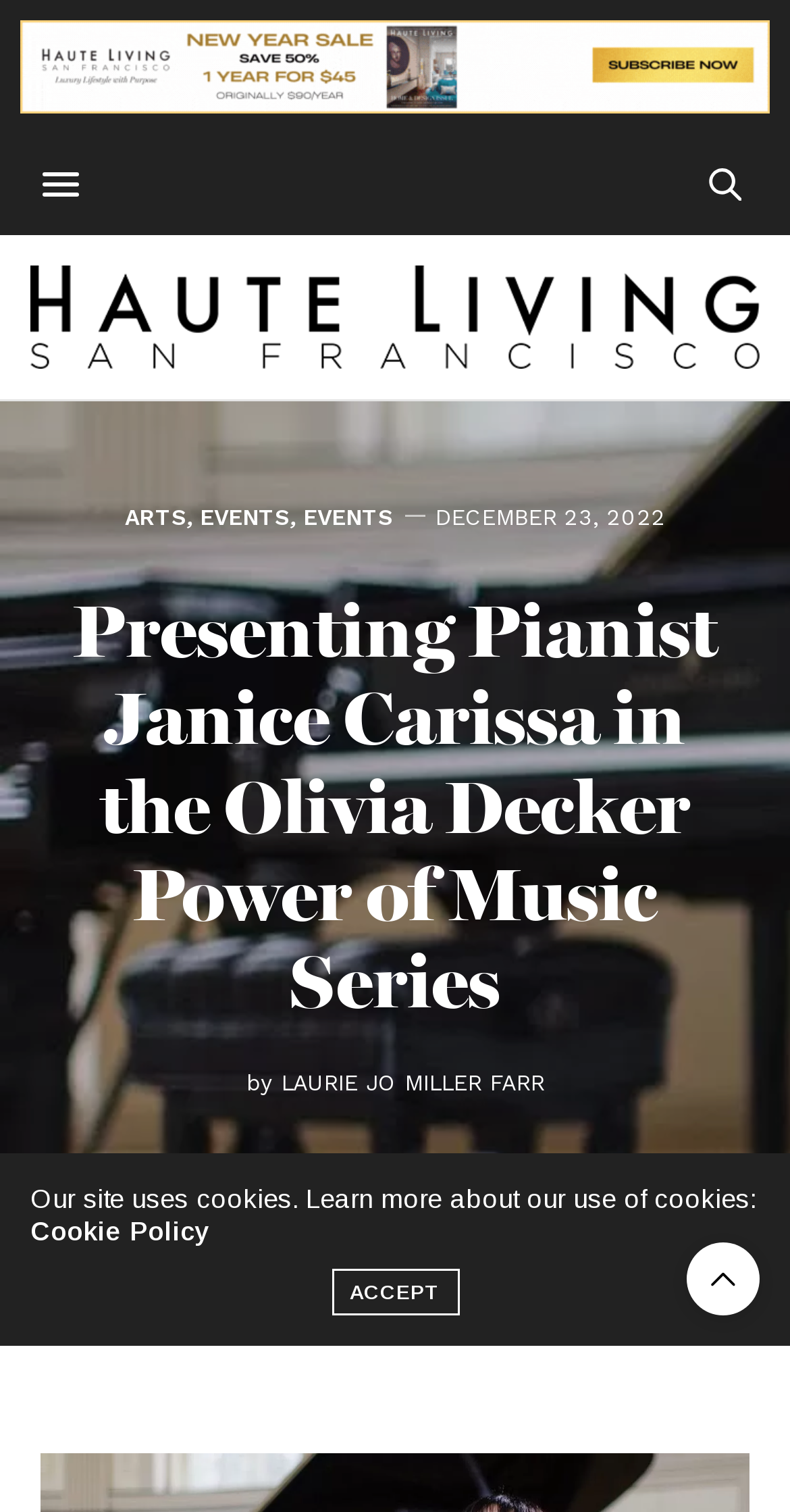Please provide the bounding box coordinates for the element that needs to be clicked to perform the instruction: "Explore Arts". The coordinates must consist of four float numbers between 0 and 1, formatted as [left, top, right, bottom].

[0.158, 0.335, 0.237, 0.35]